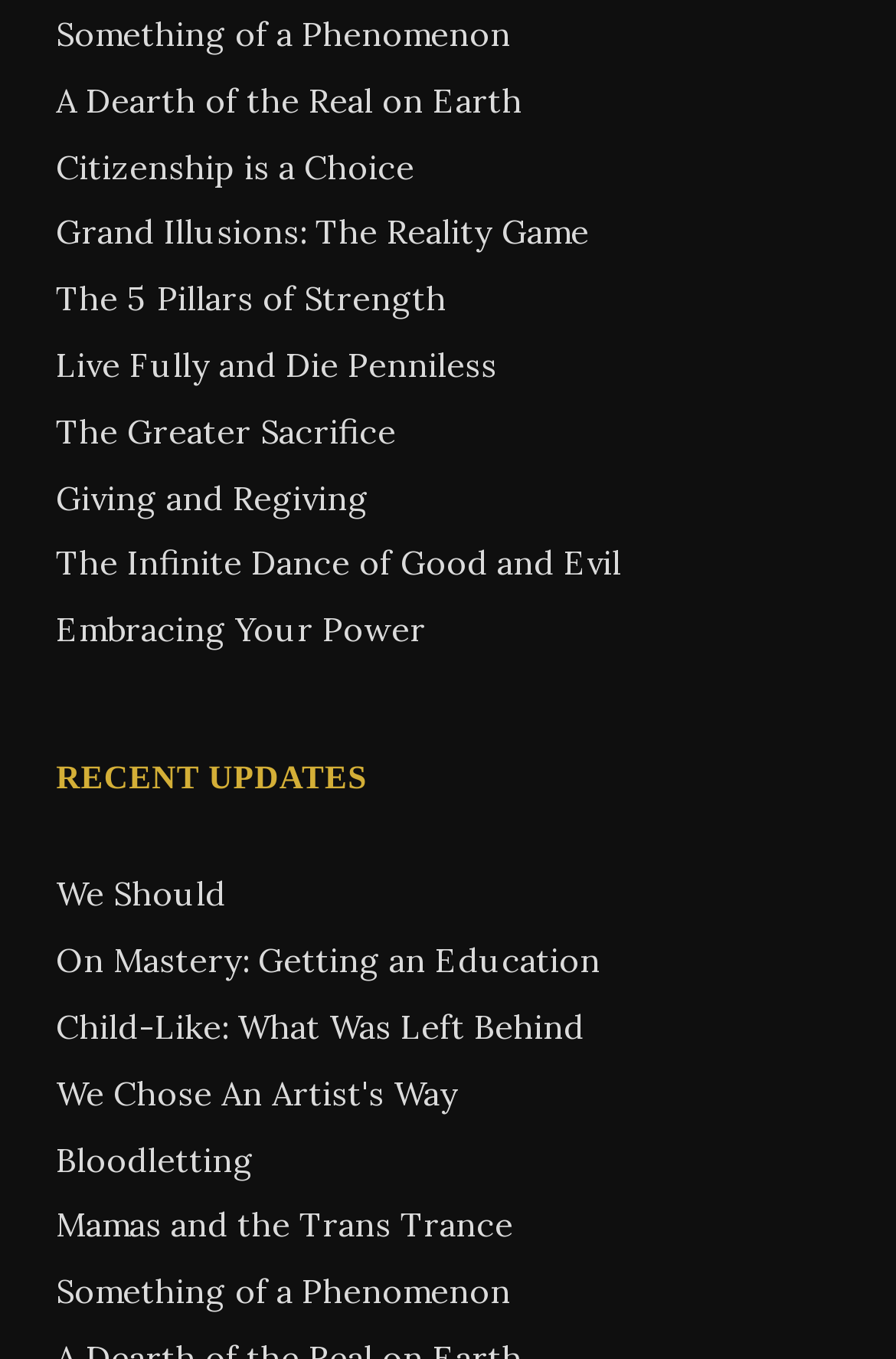Answer the following query with a single word or phrase:
What is the title of the section below the links?

RECENT UPDATES